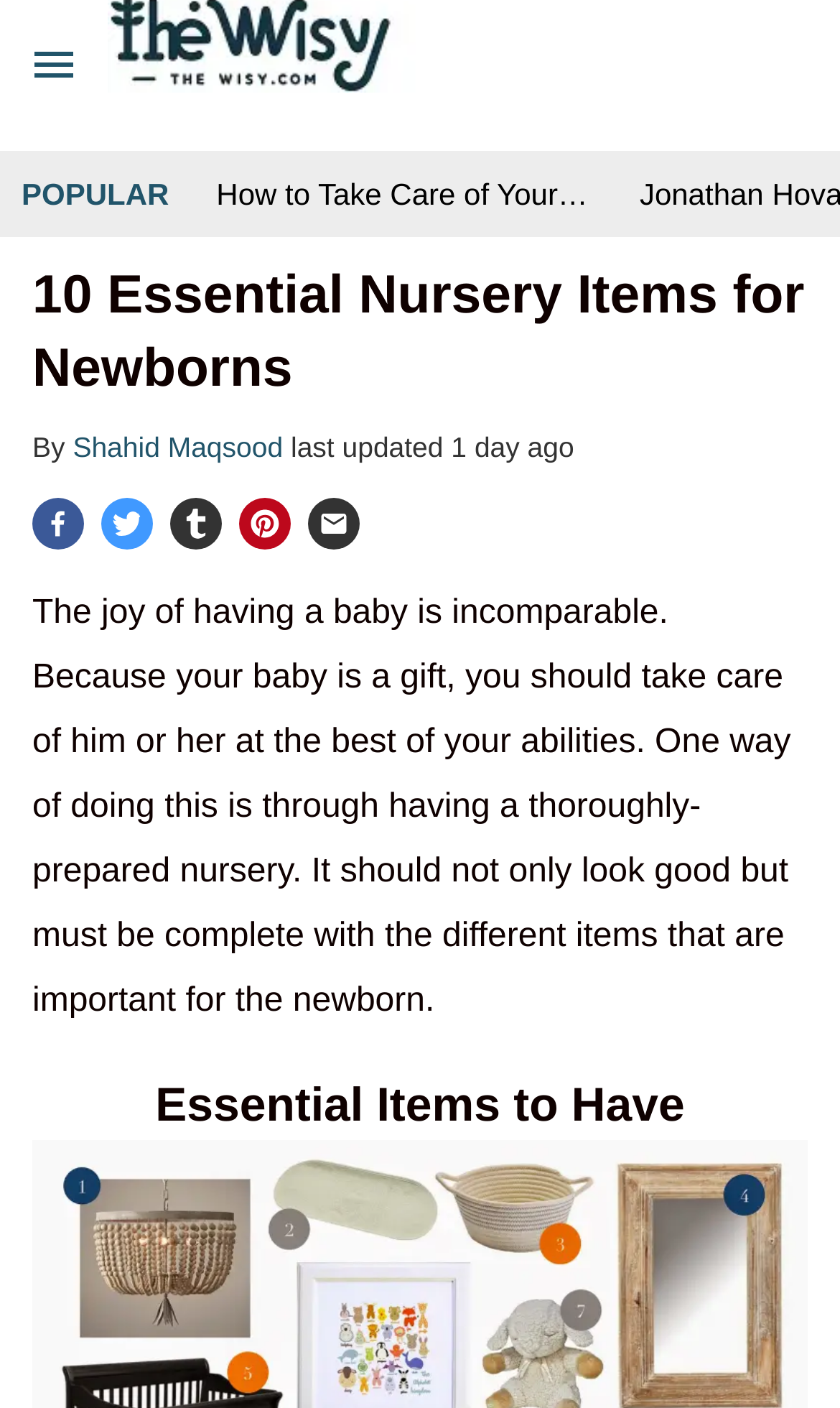What is the topic of the article?
Please use the image to provide a one-word or short phrase answer.

Nursery items for newborns